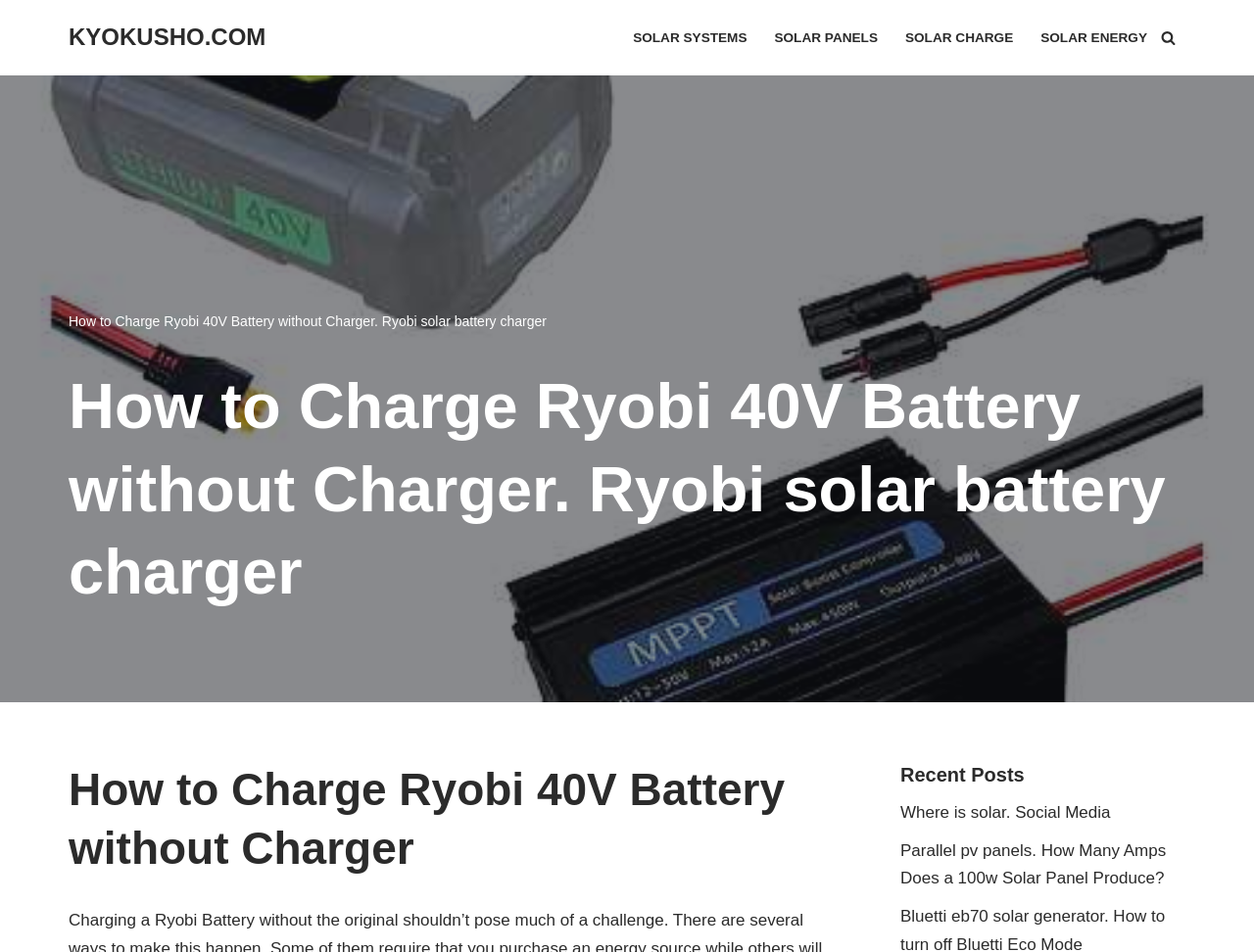Offer an extensive depiction of the webpage and its key elements.

The webpage is about charging a Ryobi 40V battery without the original charger. At the top left corner, there is a link to "Skip to content". Next to it, on the top left, is the website's title "KYOKUSHO.COM". 

On the top right, there is a navigation menu labeled "Primary Menu" with four links: "SOLAR SYSTEMS", "SOLAR PANELS", "SOLAR CHARGE", and "SOLAR ENERGY". 

To the right of the navigation menu, there is a search link with a small image. 

Below the navigation menu, there is a heading that repeats the title "How to Charge Ryobi 40V Battery without Charger. Ryobi solar battery charger". 

Under the heading, there is a subheading "How to Charge Ryobi 40V Battery without Charger" in the top left area. 

On the right side of the subheading, there is a section labeled "Recent Posts" with two links: "Where is solar. Social Media" and "Parallel pv panels. How Many Amps Does a 100w Solar Panel Produce?".